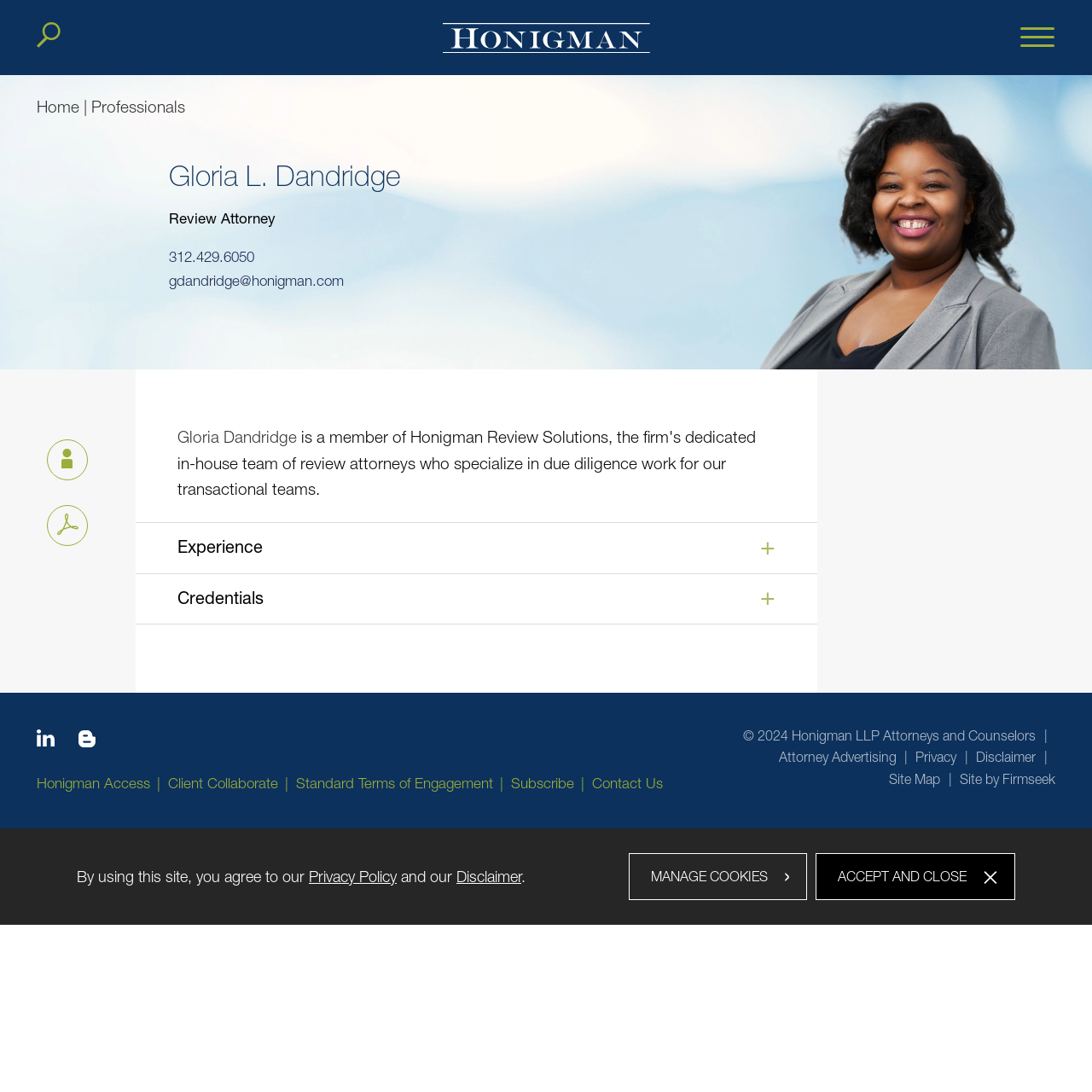Using the provided element description, identify the bounding box coordinates as (top-left x, top-left y, bottom-right x, bottom-right y). Ensure all values are between 0 and 1. Description: Blog Icon

[0.072, 0.668, 0.087, 0.69]